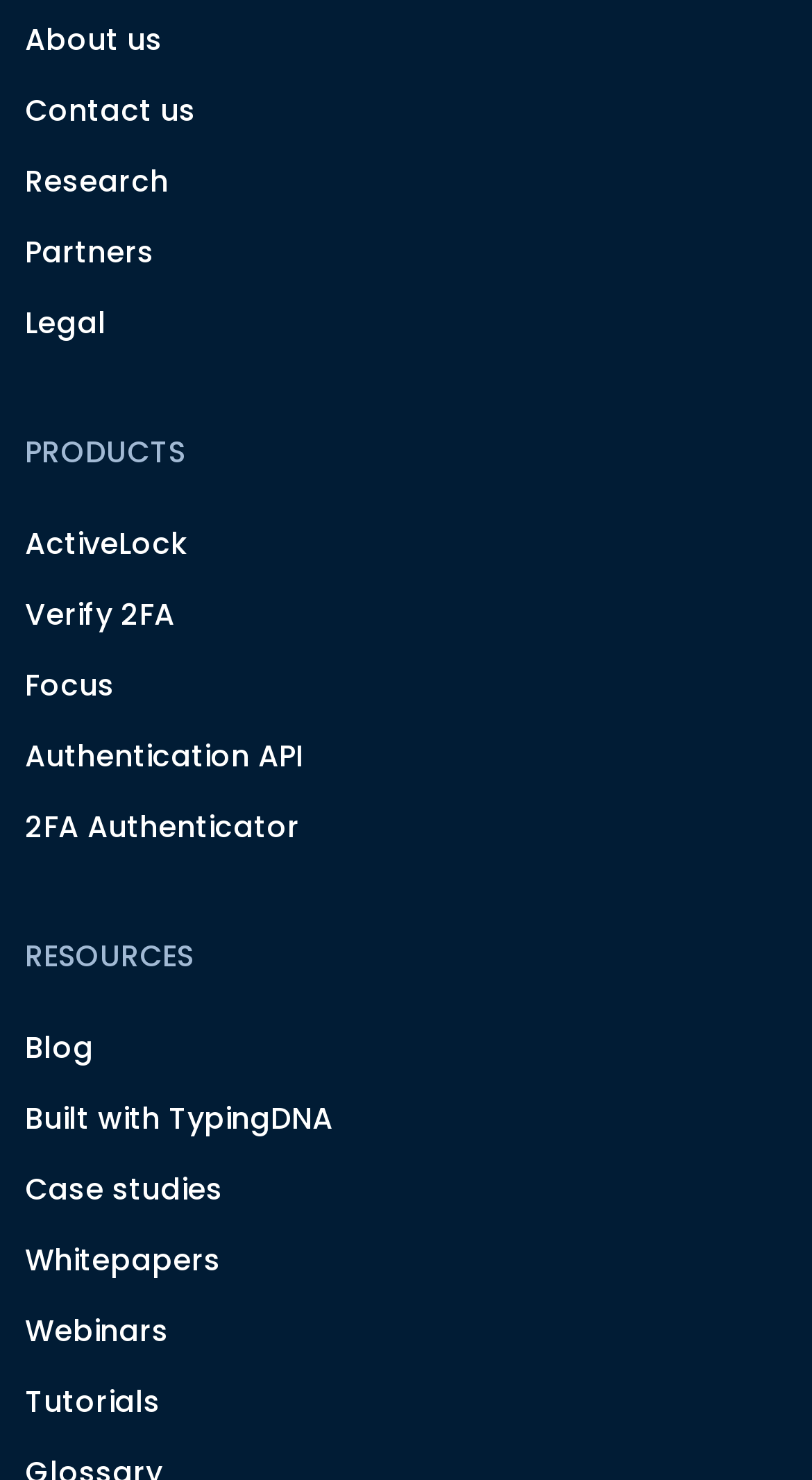What is the second link under PRODUCTS?
Please answer the question as detailed as possible.

I looked at the links under the 'PRODUCTS' static text and found the second link listed is 'Verify 2FA'.